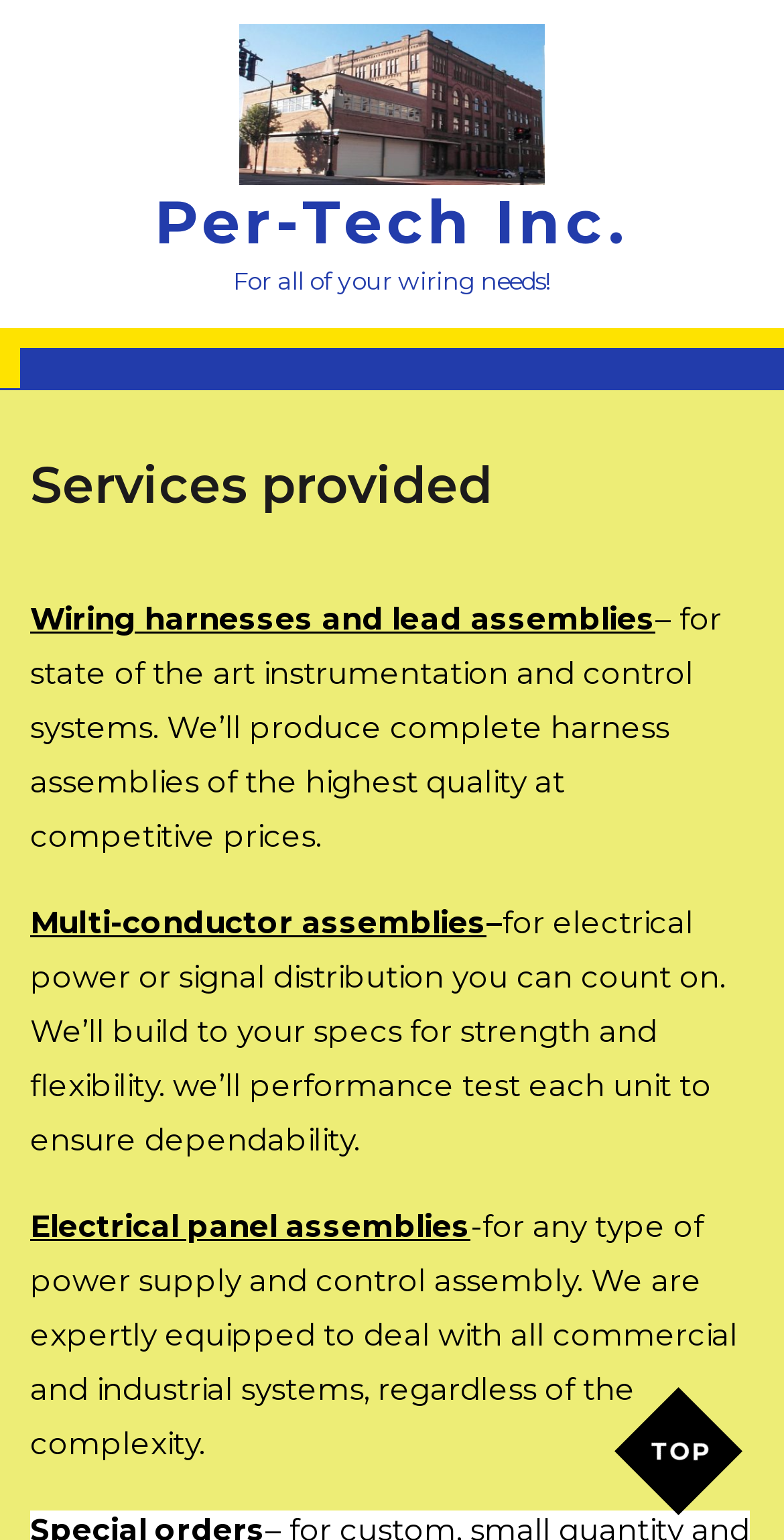What type of systems can Per-Tech Inc. deal with?
Using the information from the image, provide a comprehensive answer to the question.

Based on the webpage content, Per-Tech Inc. is expertly equipped to deal with all commercial and industrial systems, regardless of the complexity, as mentioned in the blockquote element with the text 'We are expertly equipped to deal with all commercial and industrial systems, regardless of the complexity'.